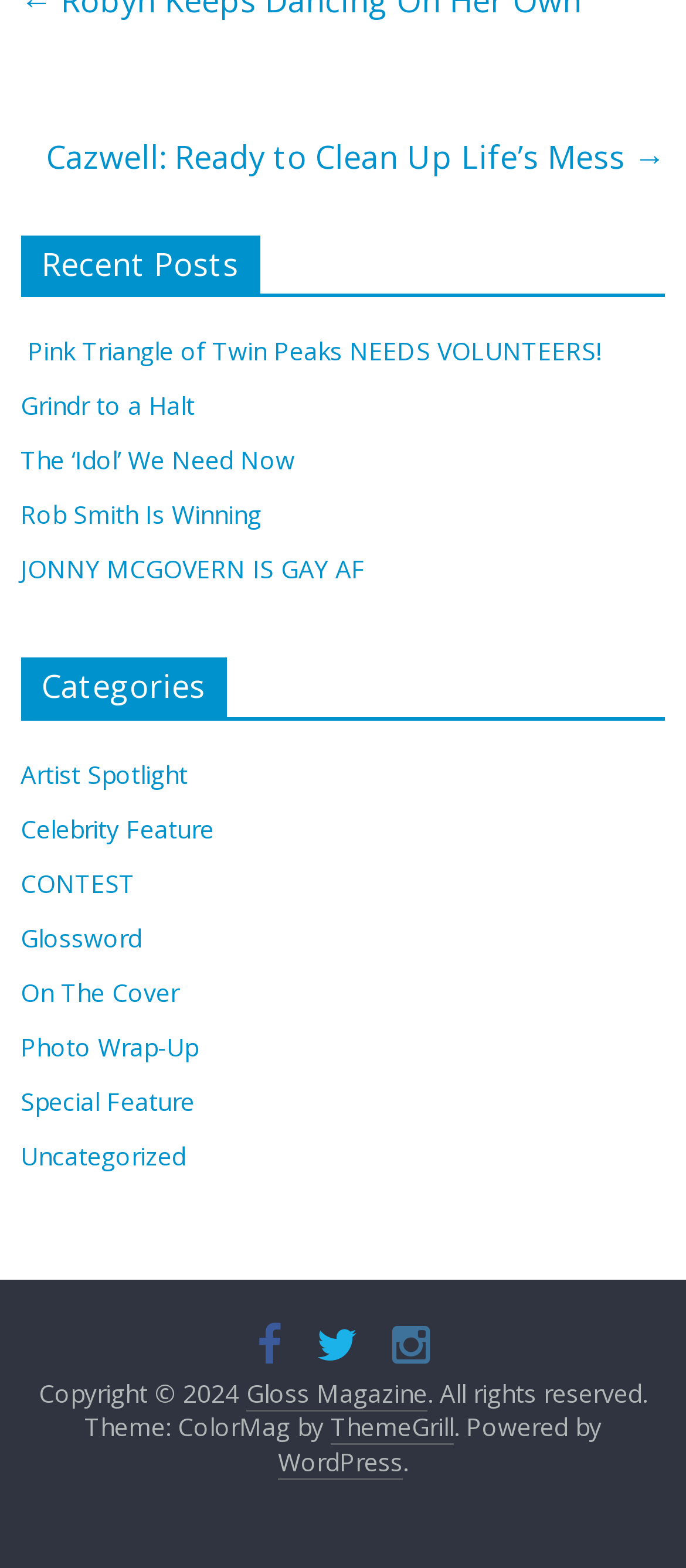What is the purpose of the website?
Offer a detailed and exhaustive answer to the question.

The website appears to be a news or blog website, with multiple articles and news stories listed on the front page, including 'Recent Posts' and 'Categories' sections.